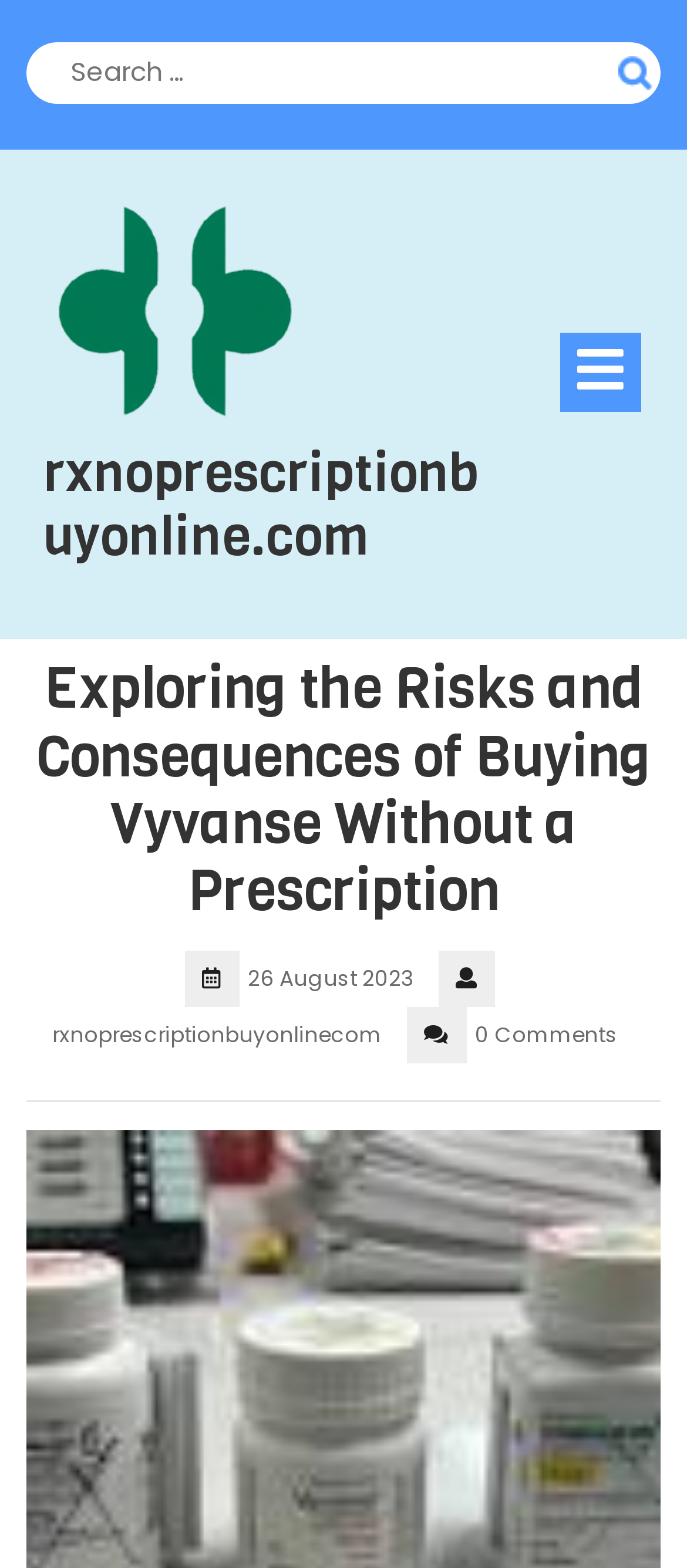How many comments are there on the article?
Use the information from the screenshot to give a comprehensive response to the question.

I found the number of comments by looking at the static text element that says '0 Comments' which is located below the date of the article.